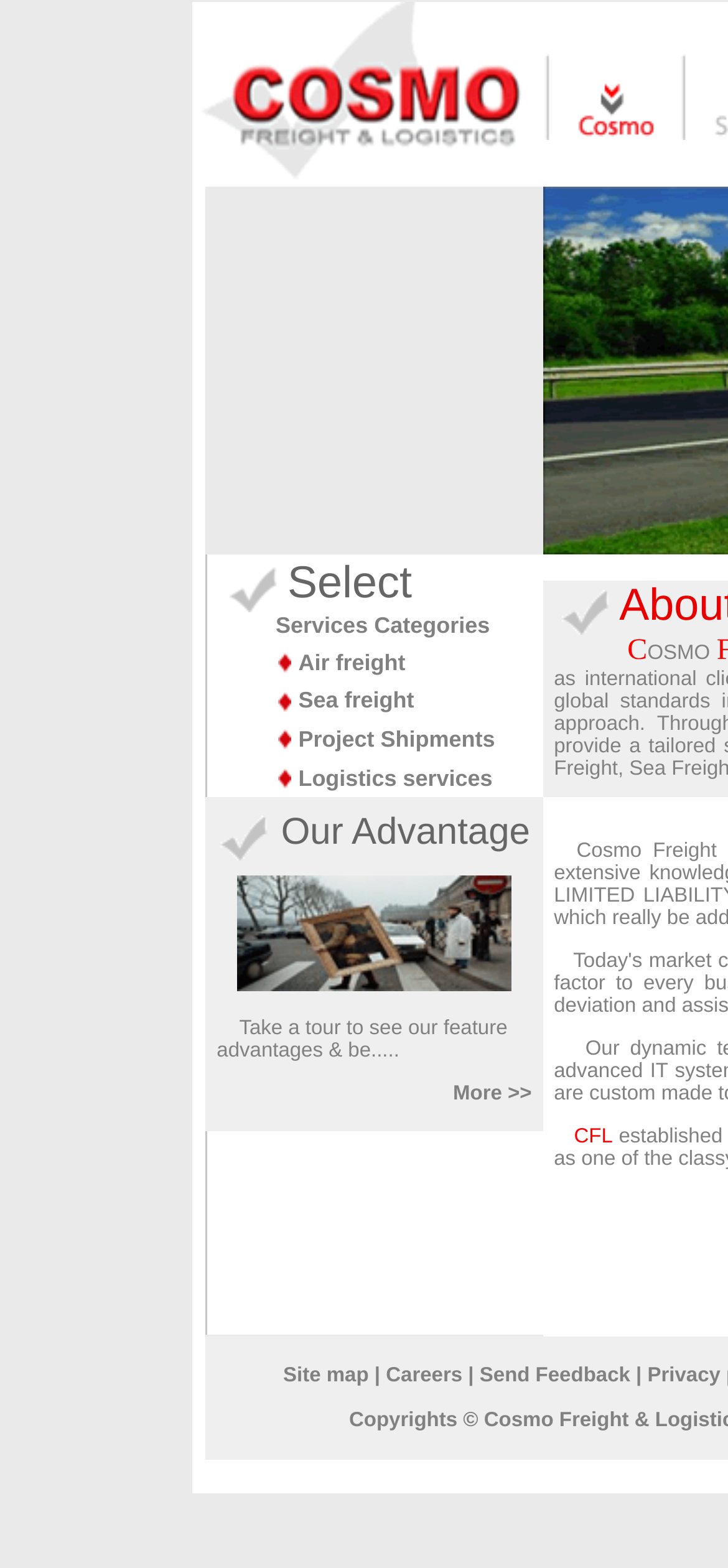What is the purpose of the image on the top-right corner?
Please provide a single word or phrase as the answer based on the screenshot.

Unknown